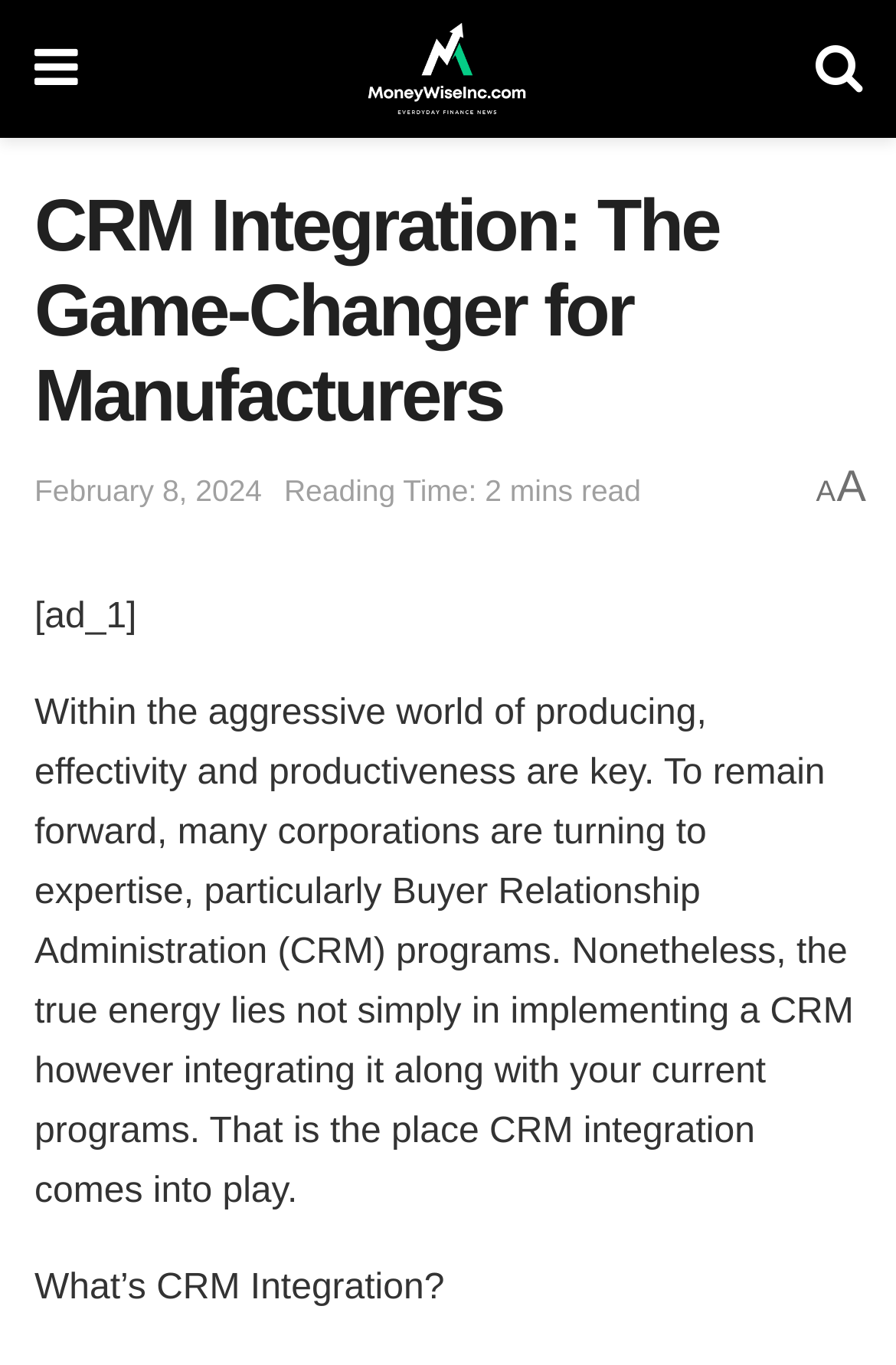Provide a one-word or brief phrase answer to the question:
How many sections does the article have?

At least 2